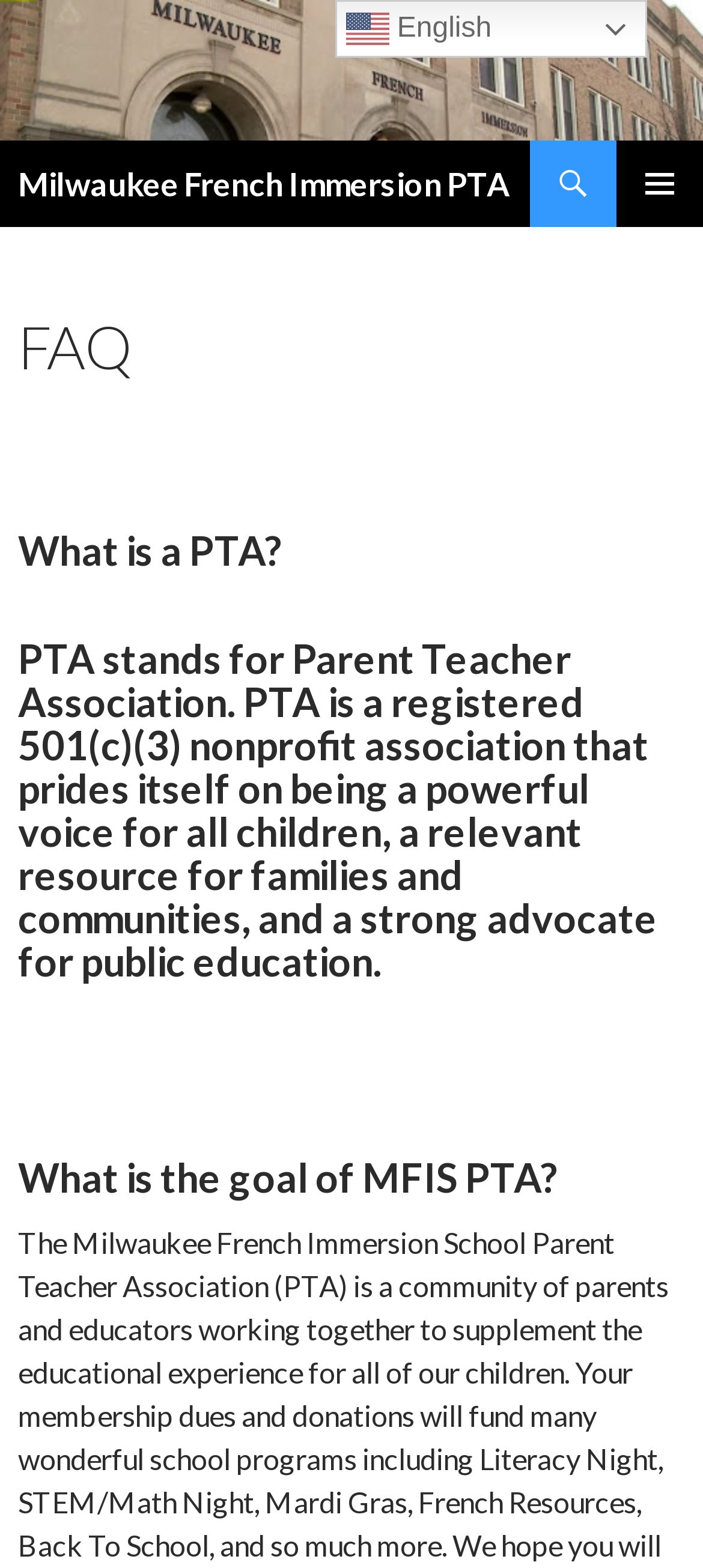Please determine and provide the text content of the webpage's heading.

Milwaukee French Immersion PTA